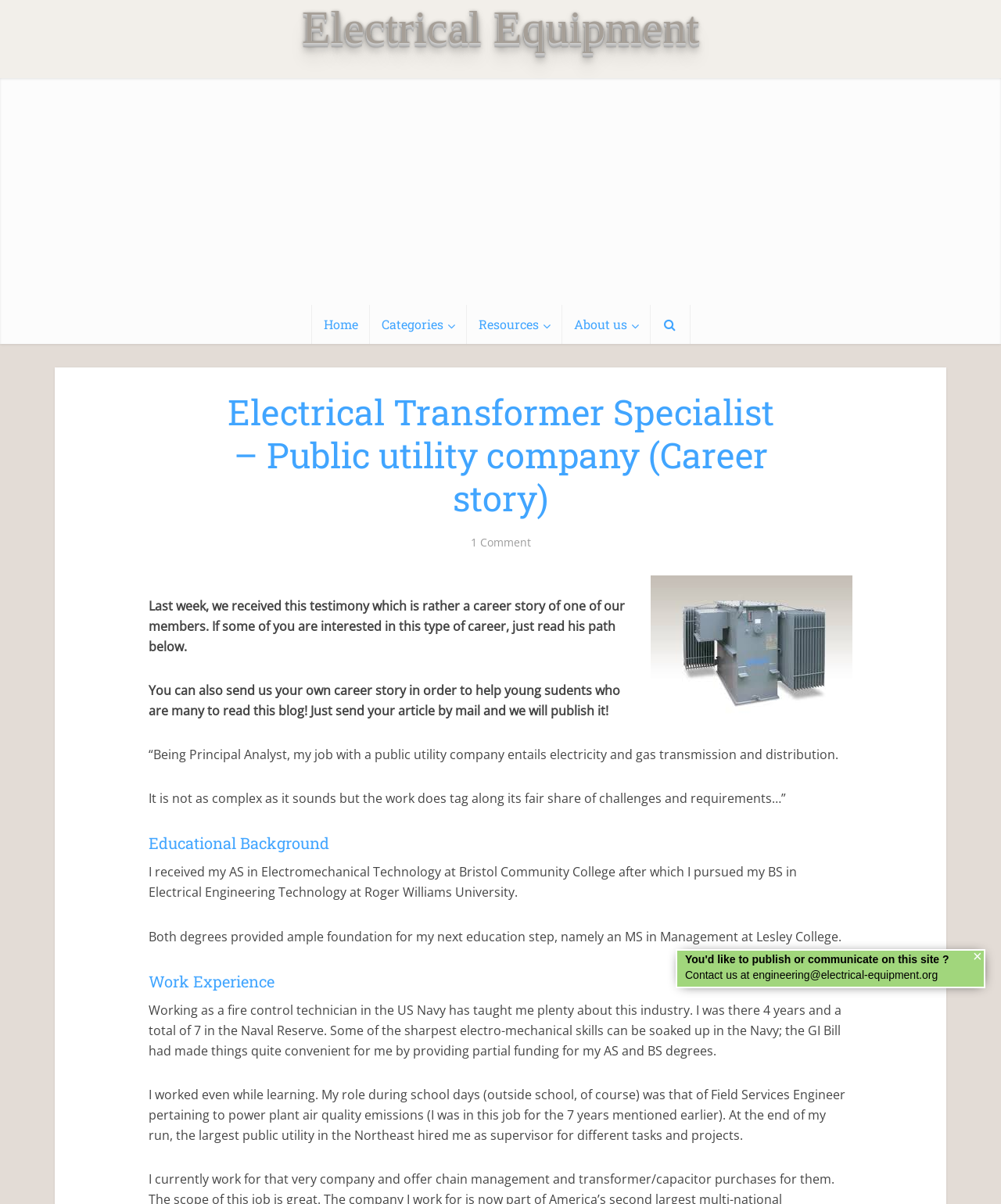Please answer the following query using a single word or phrase: 
What is the email address to contact the website?

engineering@electrical-equipment.org